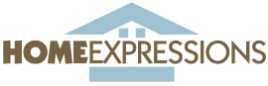What does the word 'EXPRESSIONS' suggest? Look at the image and give a one-word or short phrase answer.

creativity and personal touch